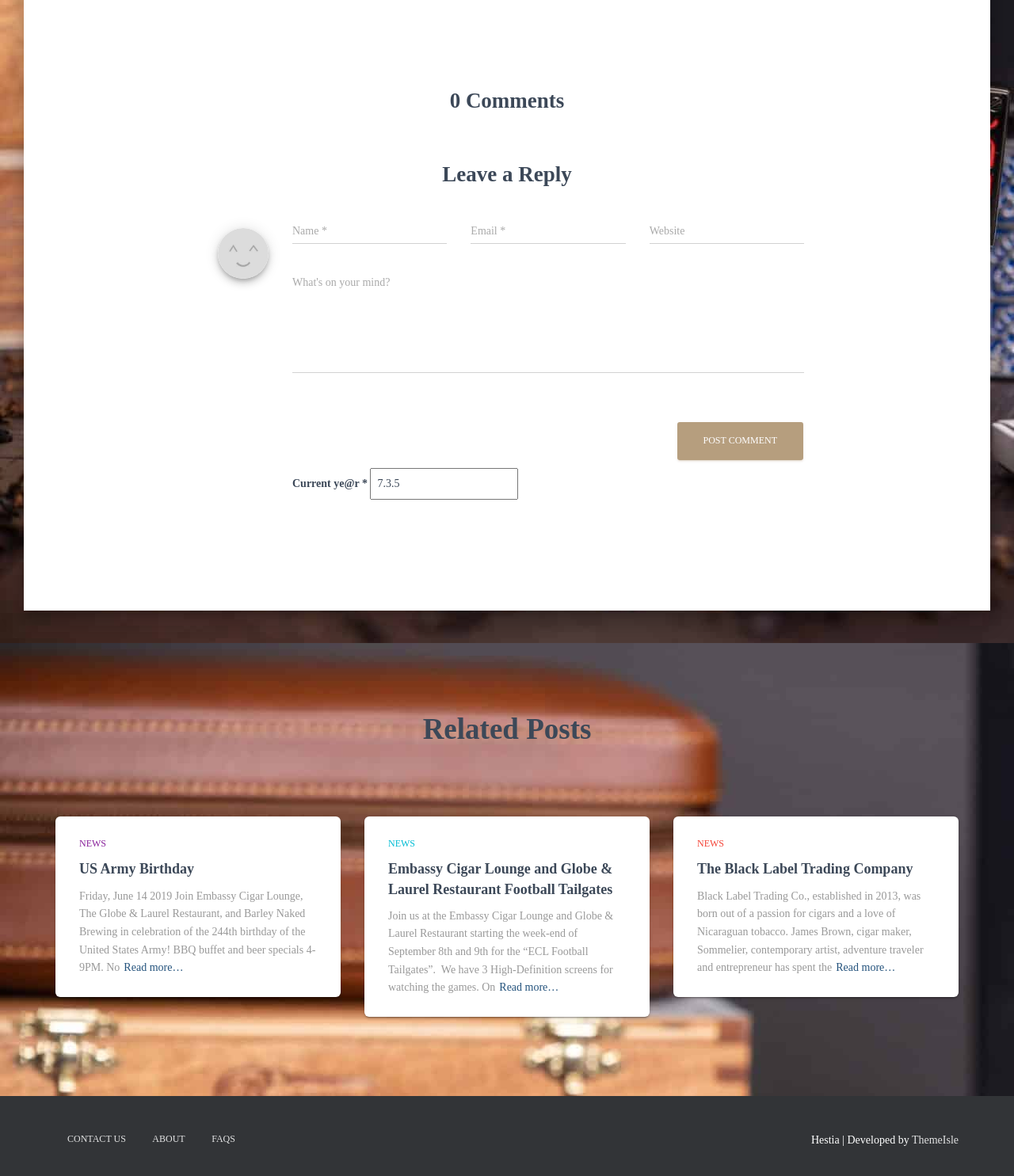Please identify the bounding box coordinates of the element's region that needs to be clicked to fulfill the following instruction: "Learn about The Black Label Trading Company". The bounding box coordinates should consist of four float numbers between 0 and 1, i.e., [left, top, right, bottom].

[0.824, 0.816, 0.883, 0.831]